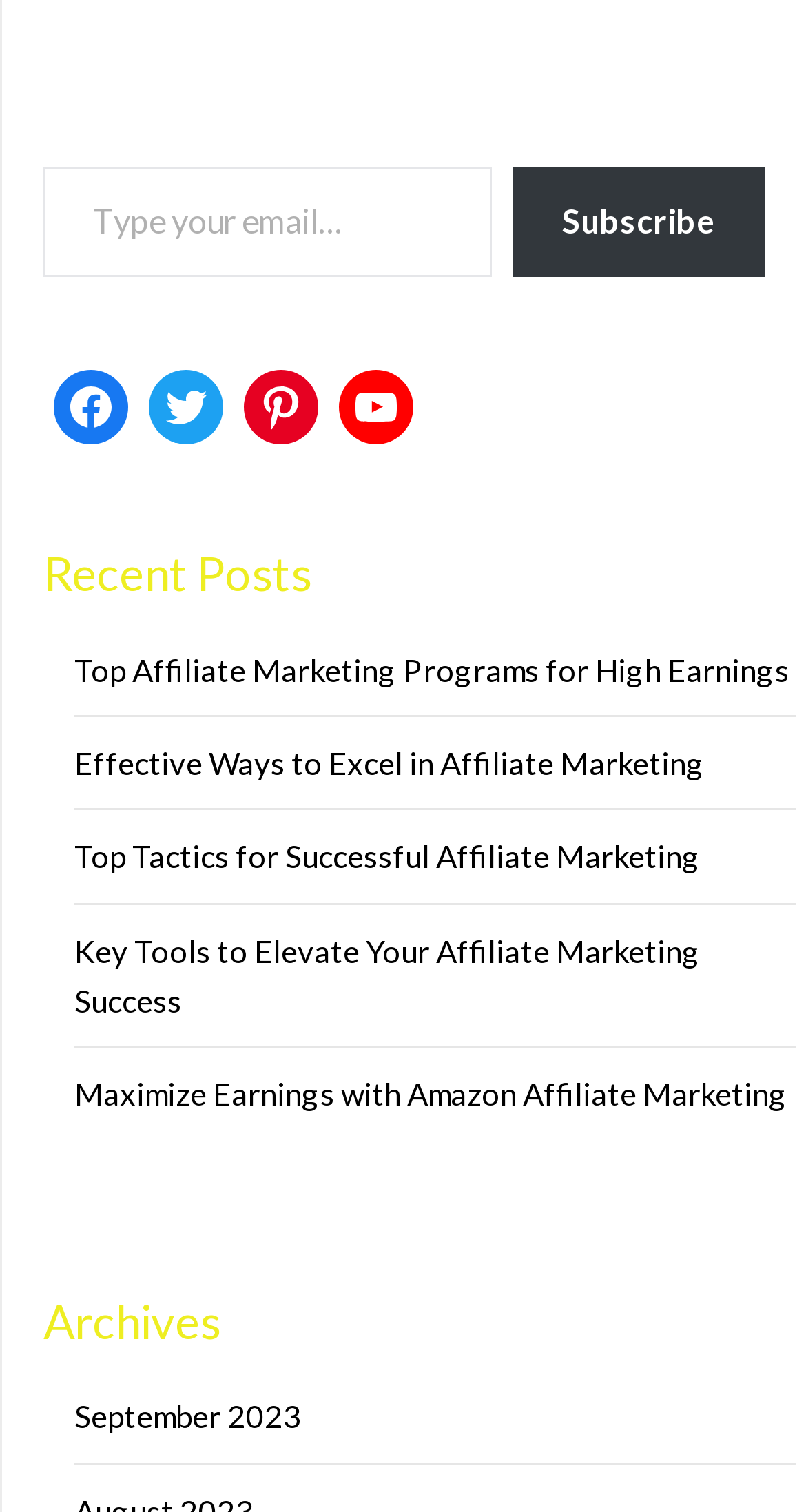Pinpoint the bounding box coordinates of the clickable area needed to execute the instruction: "View the post about Maximize Earnings with Amazon Affiliate Marketing". The coordinates should be specified as four float numbers between 0 and 1, i.e., [left, top, right, bottom].

[0.092, 0.711, 0.977, 0.736]